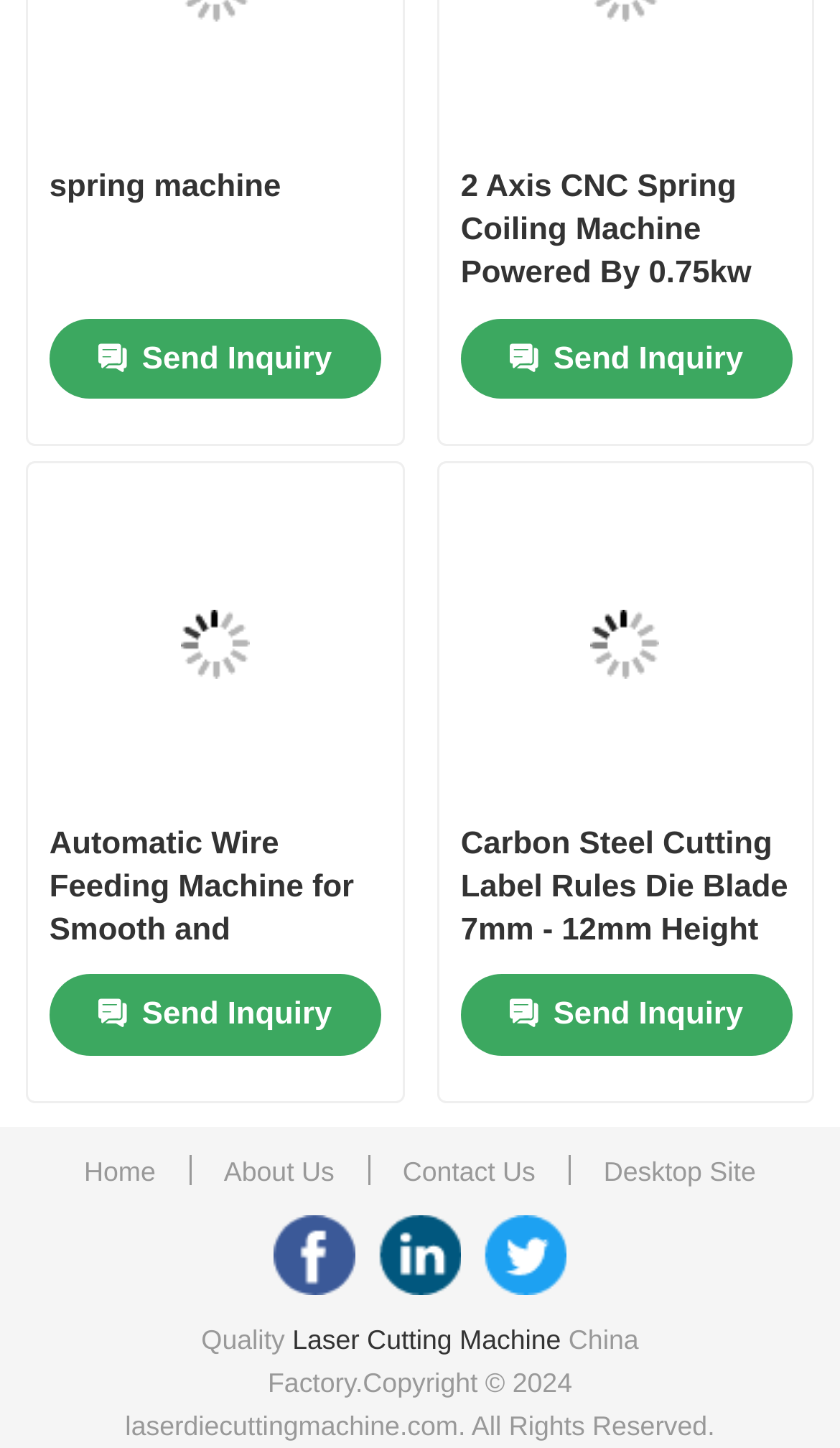Please determine the bounding box coordinates of the element to click in order to execute the following instruction: "Select an option from the combobox". The coordinates should be four float numbers between 0 and 1, specified as [left, top, right, bottom].

[0.407, 0.92, 0.593, 0.944]